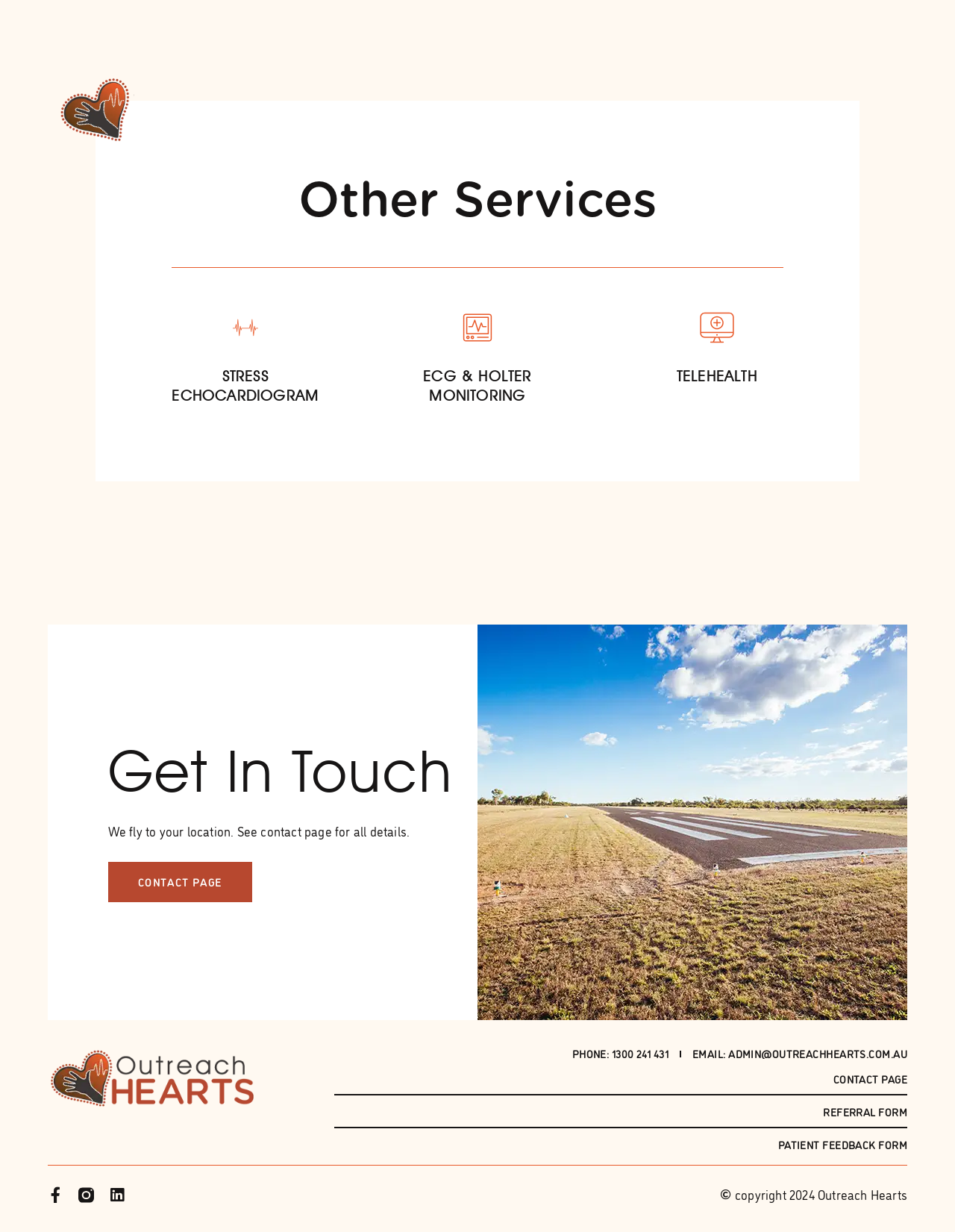Refer to the image and provide an in-depth answer to the question:
What is the phone number to contact Outreach Hearts?

The phone number is mentioned at the bottom of the webpage, in the 'Get In Touch' section, as 'PHONE: 1300 241 431'.